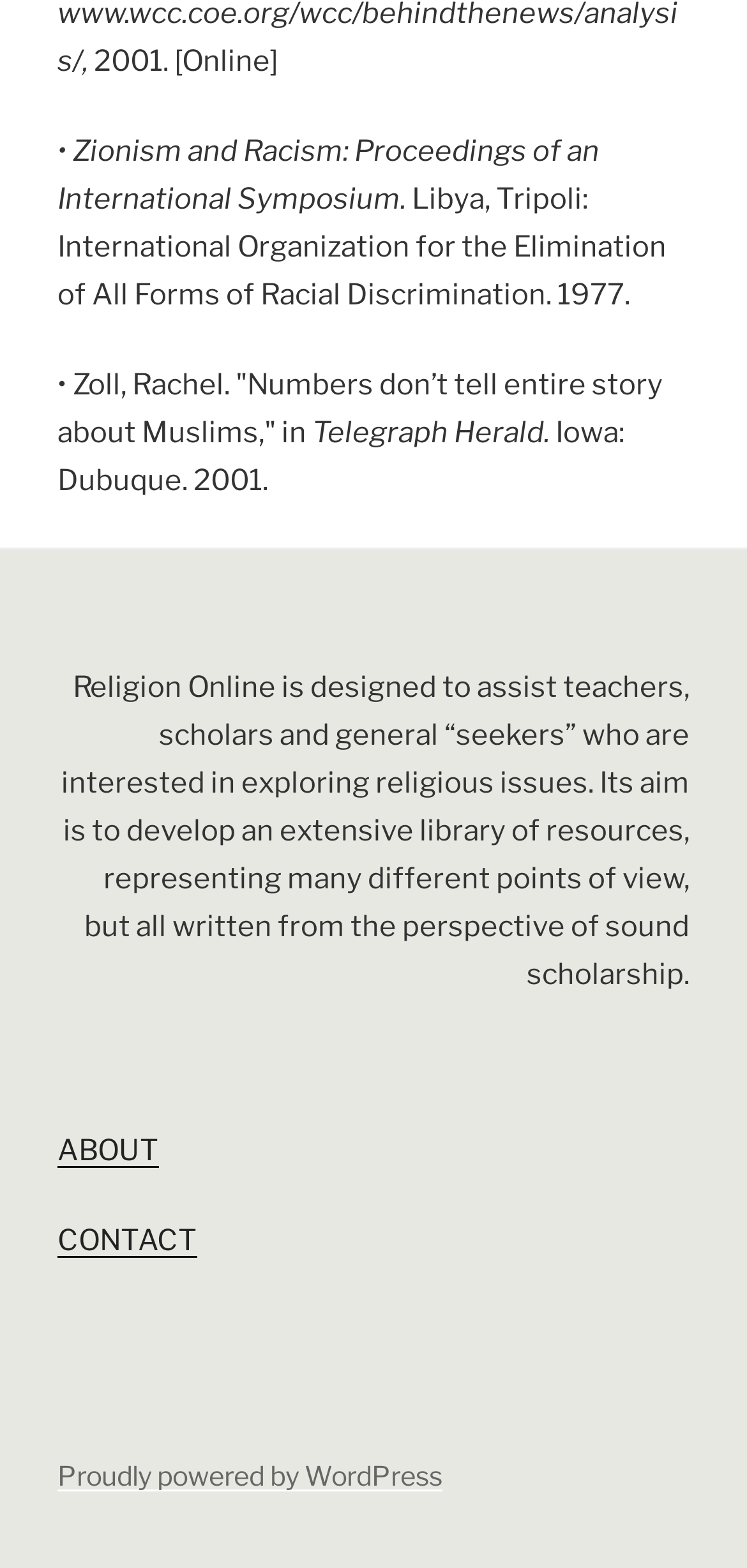In which year was the publication 'Numbers don’t tell entire story about Muslims' published?
Please give a detailed answer to the question using the information shown in the image.

The publication 'Numbers don’t tell entire story about Muslims' was published in 2001, as indicated by the StaticText element with the OCR text 'Iowa: Dubuque. 2001.'.